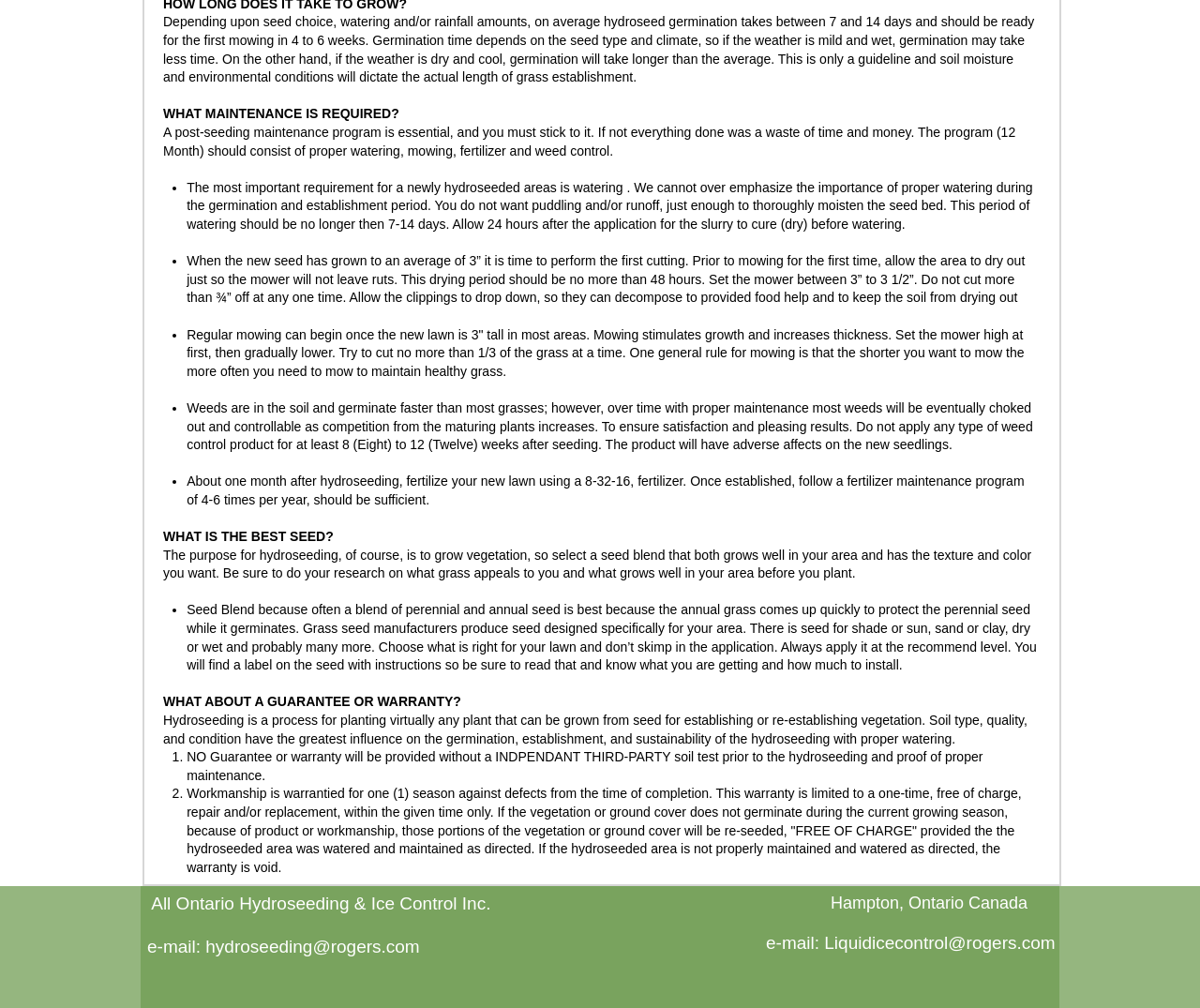Based on the element description: "Liquidicecontrol@rogers.com", identify the UI element and provide its bounding box coordinates. Use four float numbers between 0 and 1, [left, top, right, bottom].

[0.687, 0.926, 0.879, 0.945]